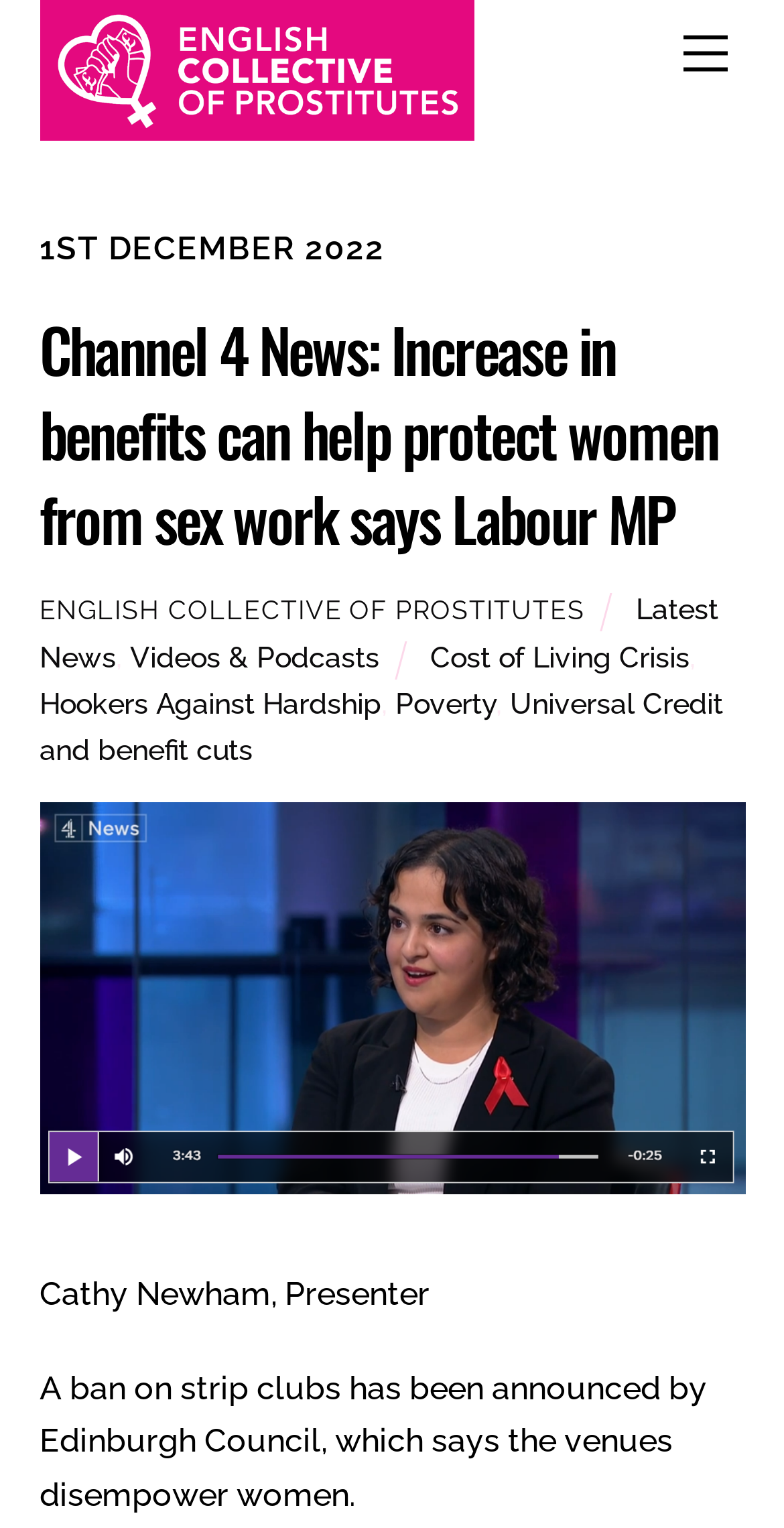What is the topic of the article?
From the image, provide a succinct answer in one word or a short phrase.

Strip clubs ban